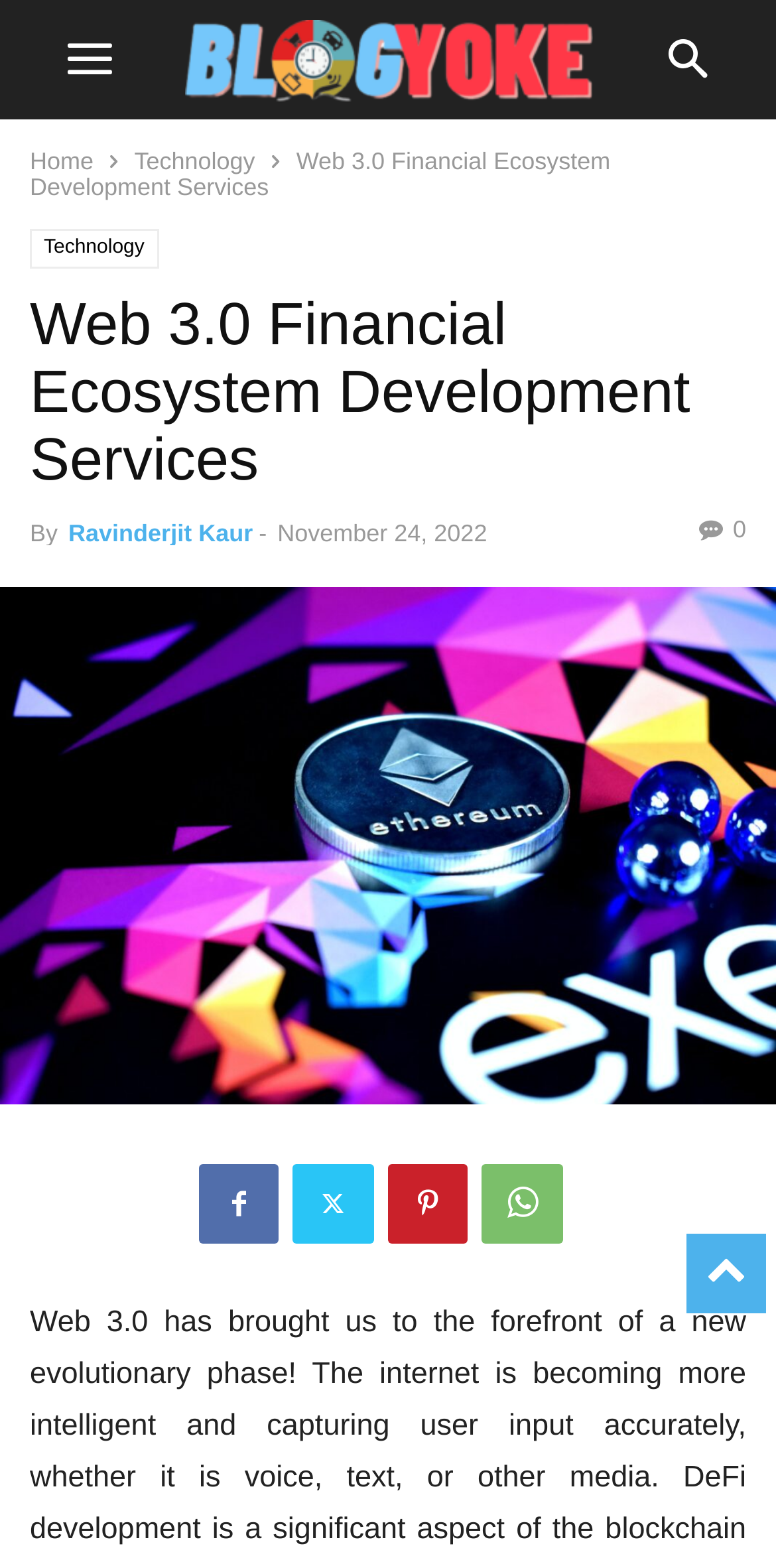Mark the bounding box of the element that matches the following description: "Ravinderjit Kaur".

[0.088, 0.331, 0.326, 0.349]